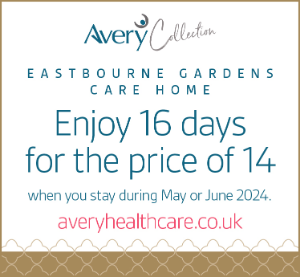What is the purpose of including the website address?
Please provide a comprehensive answer based on the visual information in the image.

The caption explains that the website address is included in the design to provide easy access for interested parties to find more information or book a stay, implying that the purpose is to facilitate further action from potential residents.